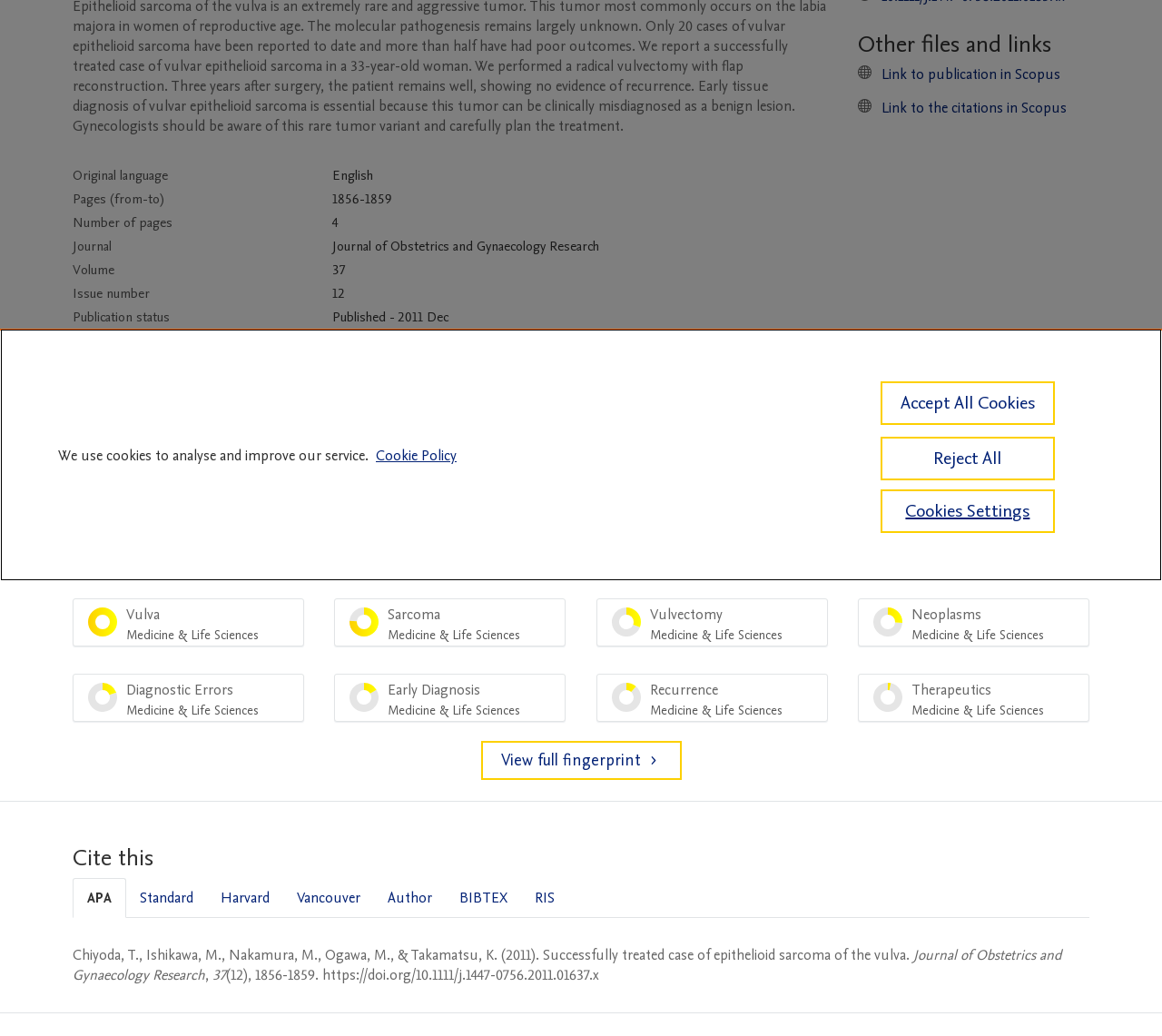Determine the bounding box coordinates for the UI element described. Format the coordinates as (top-left x, top-left y, bottom-right x, bottom-right y) and ensure all values are between 0 and 1. Element description: APA

[0.062, 0.848, 0.109, 0.886]